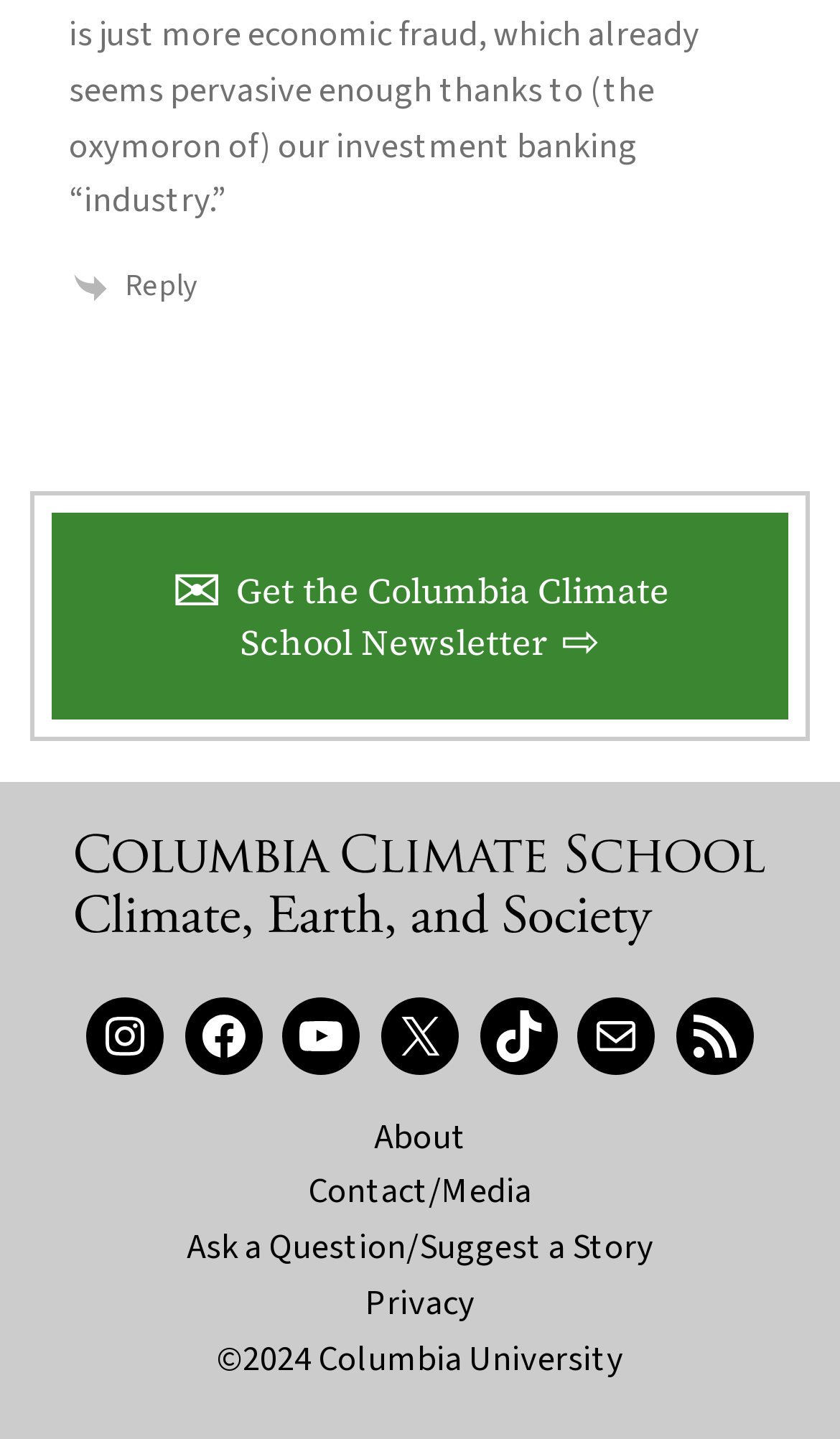What is the name of the school?
Using the image, provide a concise answer in one word or a short phrase.

Columbia Climate School